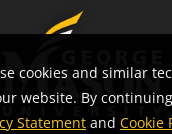Generate a detailed explanation of the scene depicted in the image.

The image prominently features the logo of George Mason University, accompanied by a notice regarding the use of cookies and similar technologies to enhance the website experience. The text states that by continuing to use the website, users consent to the use of cookies. Additionally, links to the "Privacy Statement" and "Cookie Policy" are highlighted, allowing users to easily access further information regarding data use and privacy practices. The background is characterized by a dark theme, emphasizing the university's branding and the importance of user consent in web navigation.